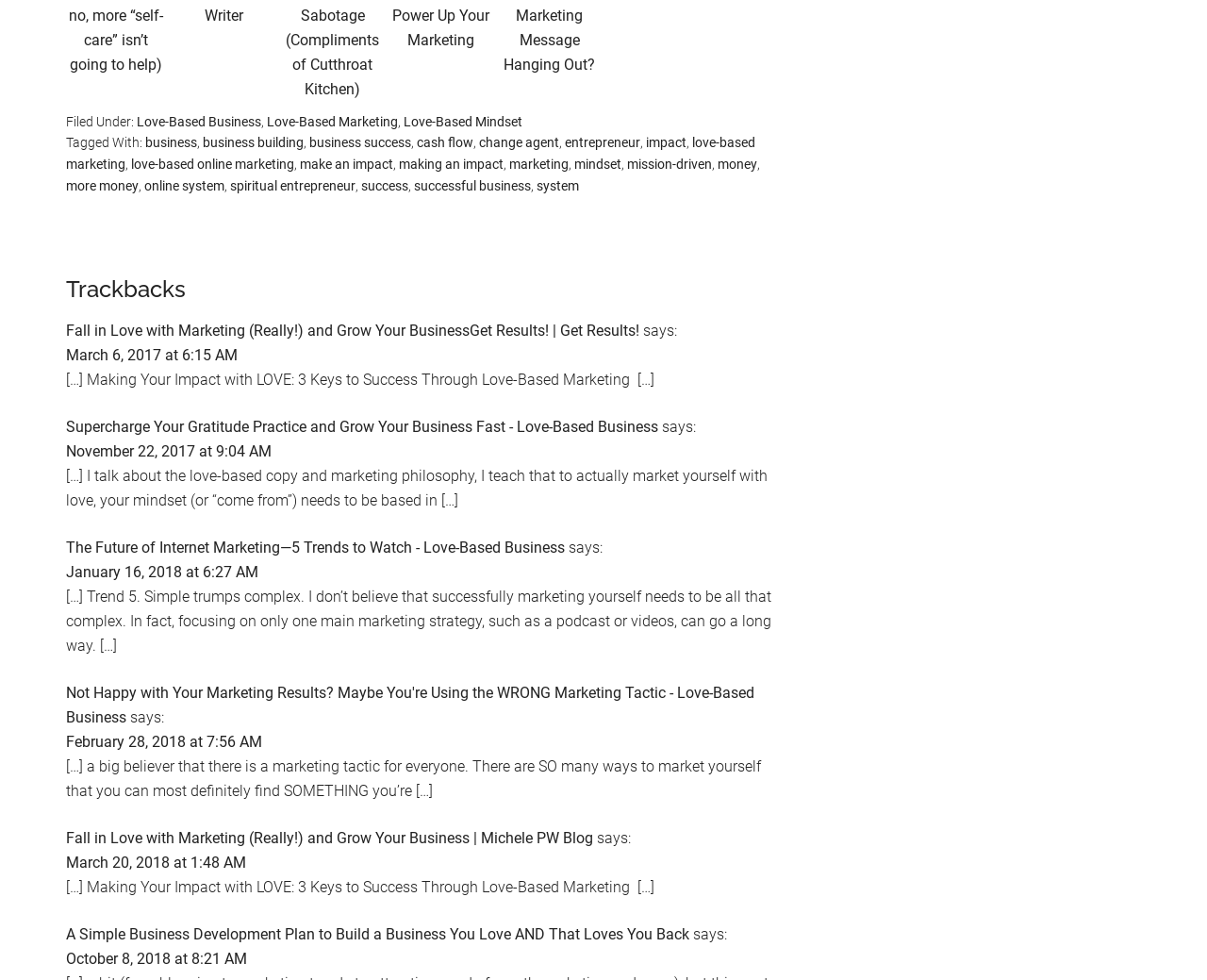Please specify the bounding box coordinates of the area that should be clicked to accomplish the following instruction: "Read the article 'Fall in Love with Marketing (Really!) and Grow Your BusinessGet Results! | Get Results!'". The coordinates should consist of four float numbers between 0 and 1, i.e., [left, top, right, bottom].

[0.055, 0.328, 0.53, 0.346]